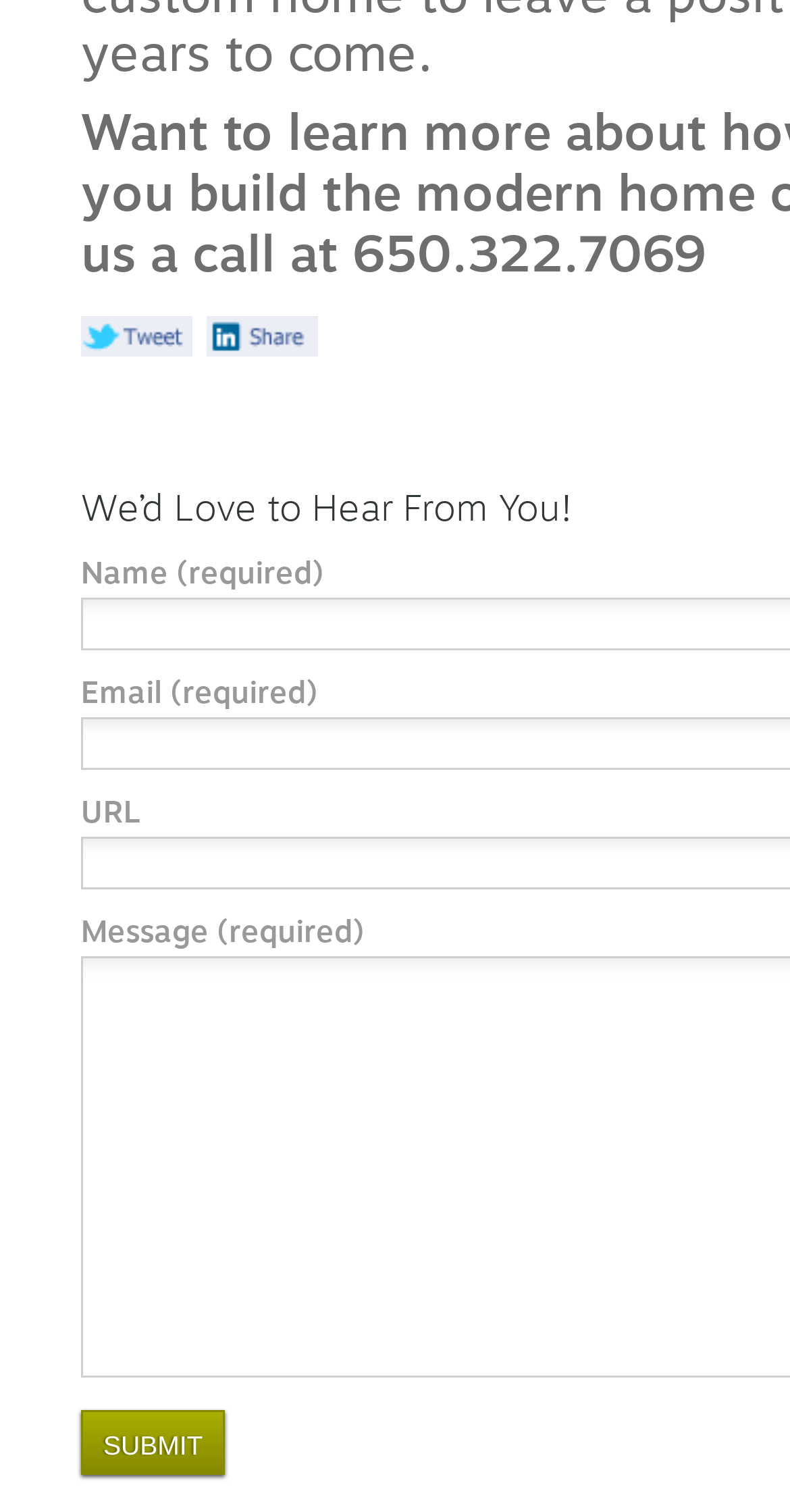What is the required information to submit the form?
Give a one-word or short phrase answer based on the image.

Name and Message